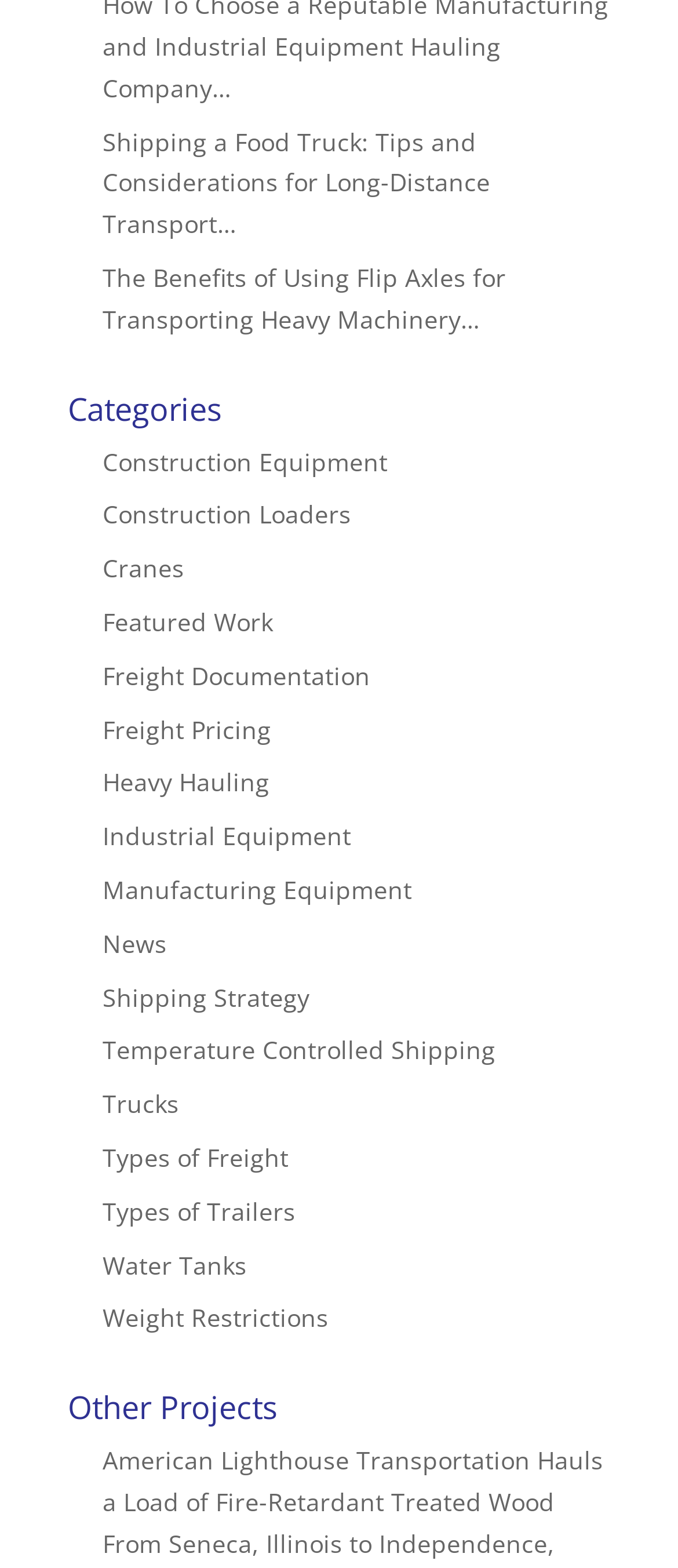Use a single word or phrase to answer the question: 
What is the last category listed?

Types of Freight